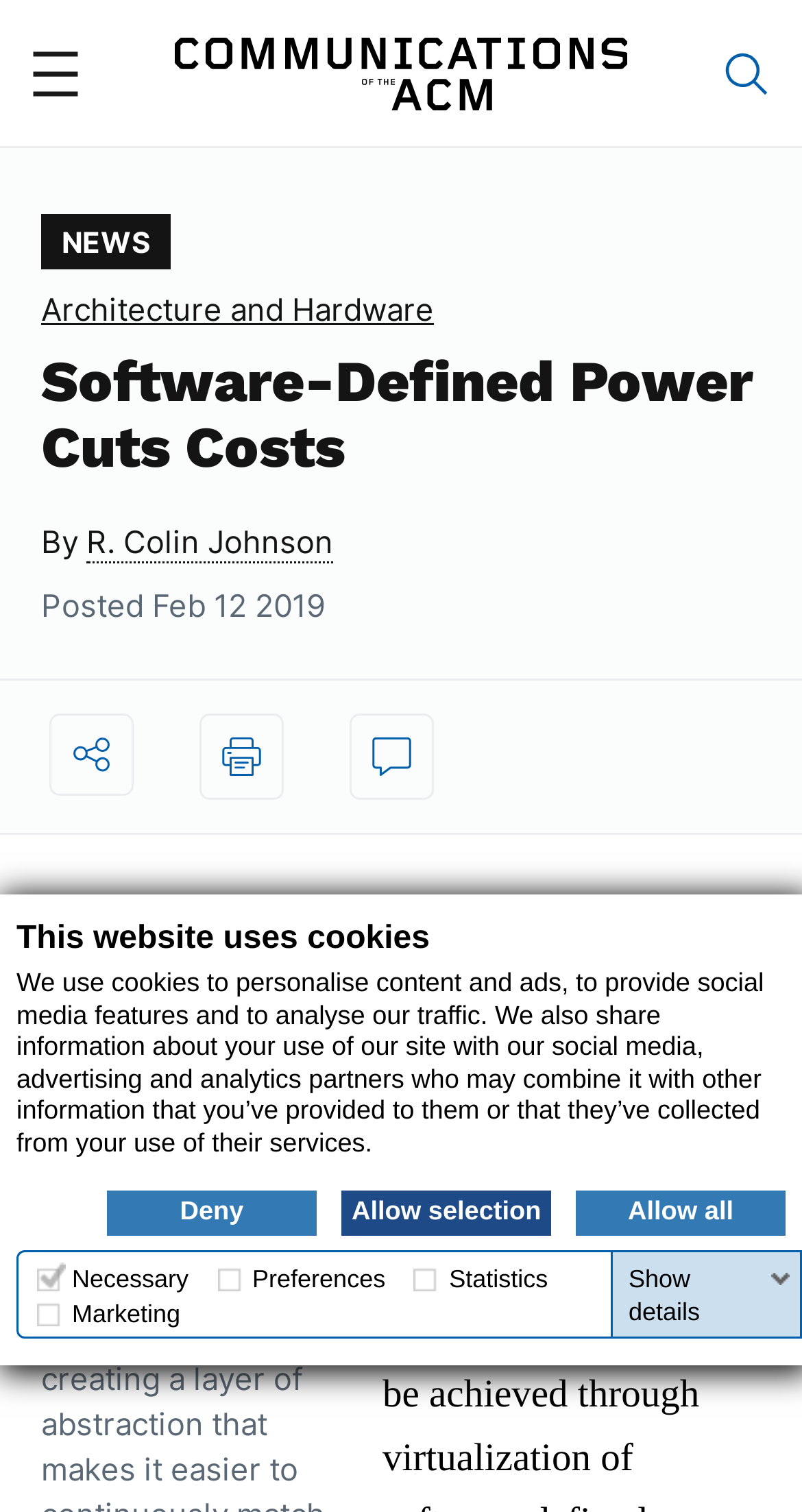What is the topic of the article?
Please answer the question as detailed as possible.

I determined the topic of the article by looking at the heading 'Software-Defined Power Cuts Costs' and the image description 'A representation of software-defined power.' which suggests that the article is about software-defined power.